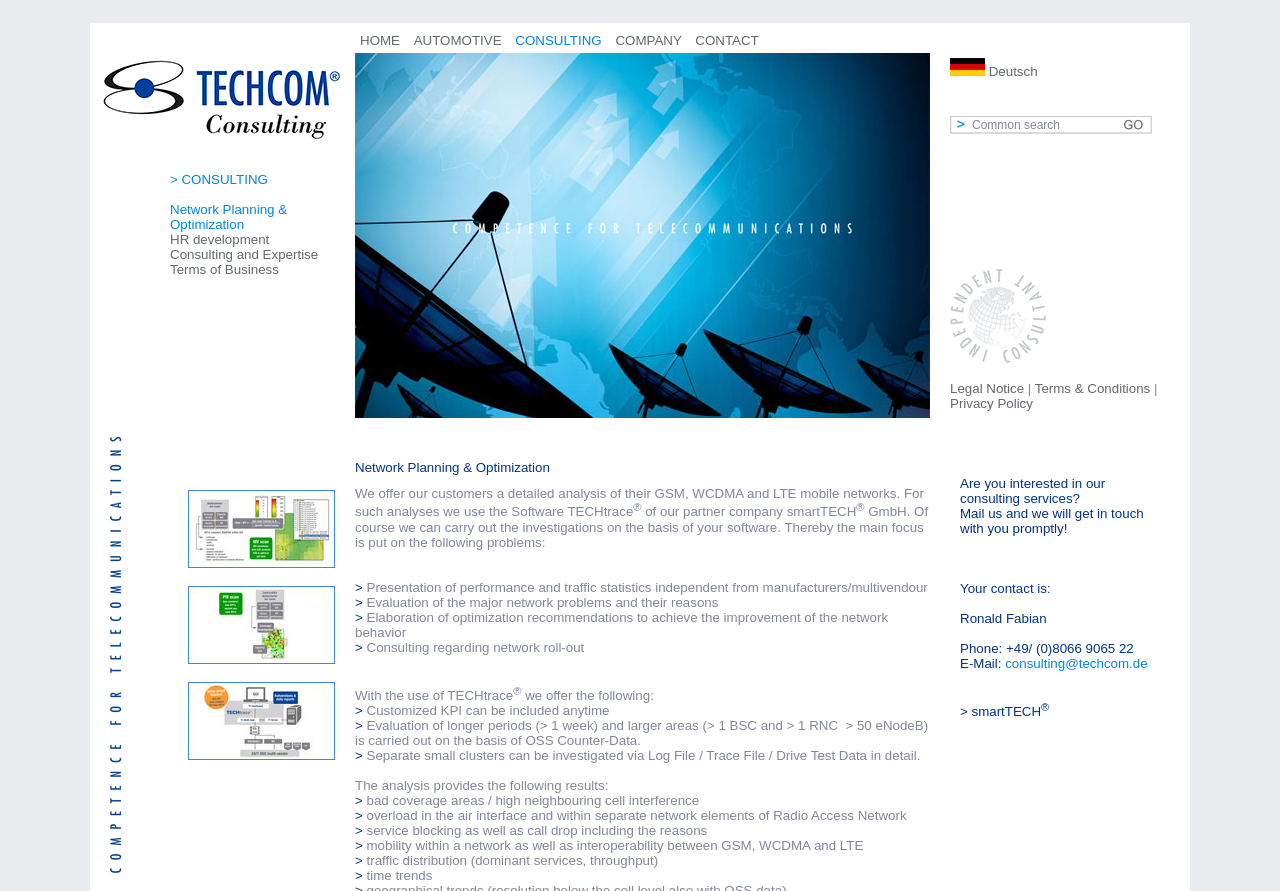What is the purpose of the consulting services?
Craft a detailed and extensive response to the question.

The purpose of the consulting services is network planning and optimization, which can be inferred from the webpage content that describes the services offered, including network analysis, optimization recommendations, and consulting regarding network roll-out.